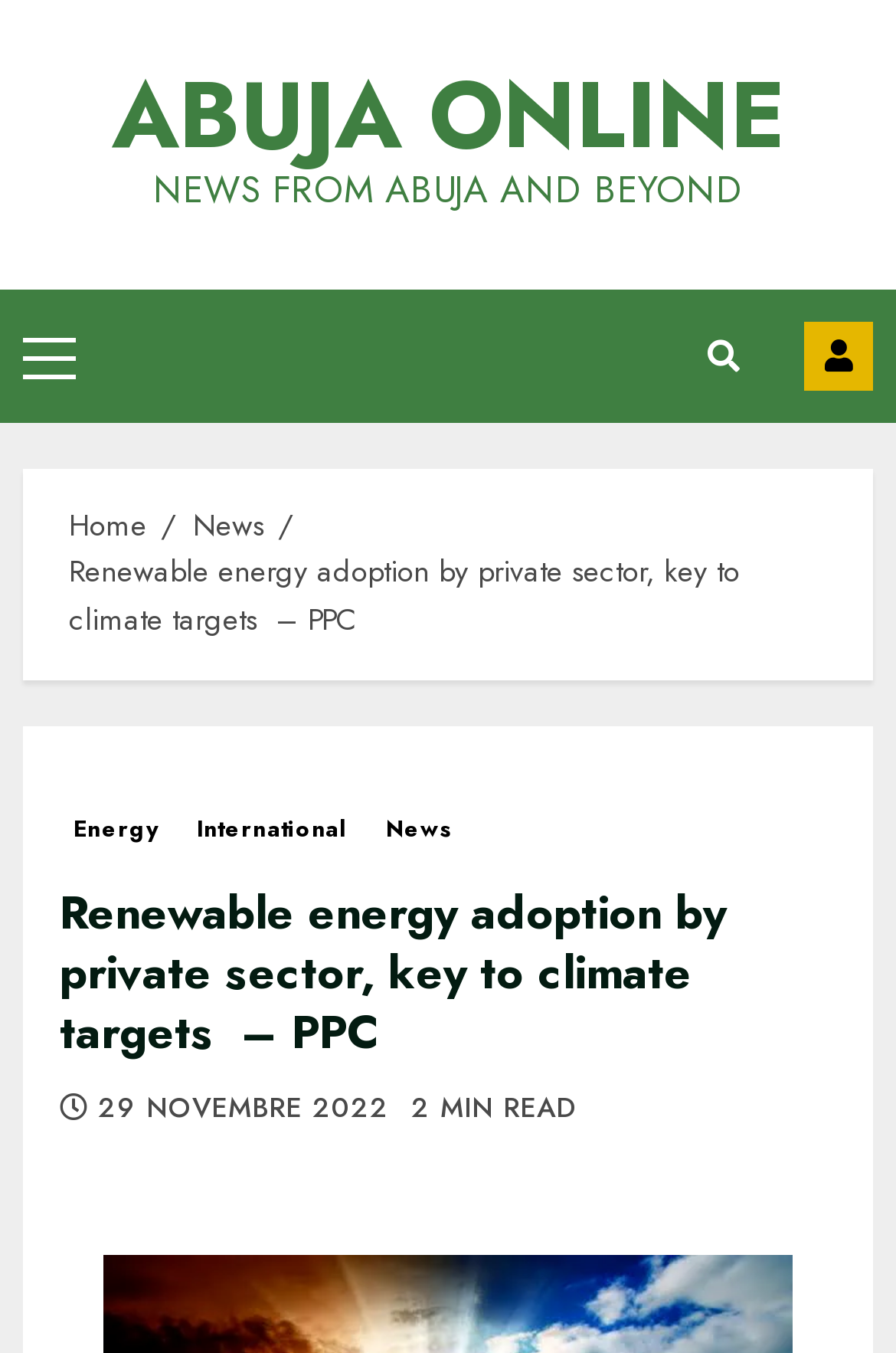Identify the bounding box of the UI component described as: "Primary Menu".

[0.026, 0.247, 0.085, 0.278]